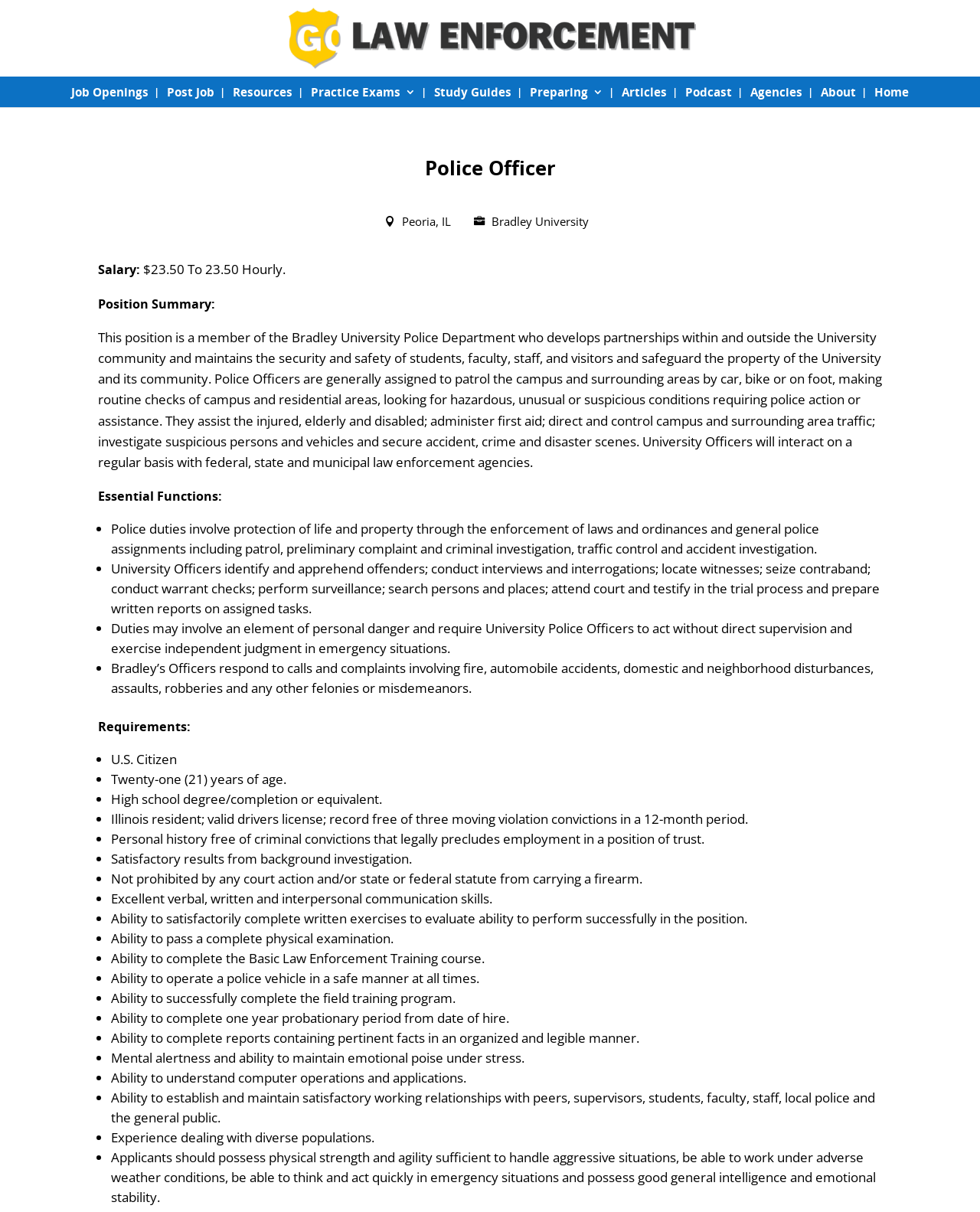Pinpoint the bounding box coordinates of the clickable element needed to complete the instruction: "view Prophetess Hannah III story". The coordinates should be provided as four float numbers between 0 and 1: [left, top, right, bottom].

None